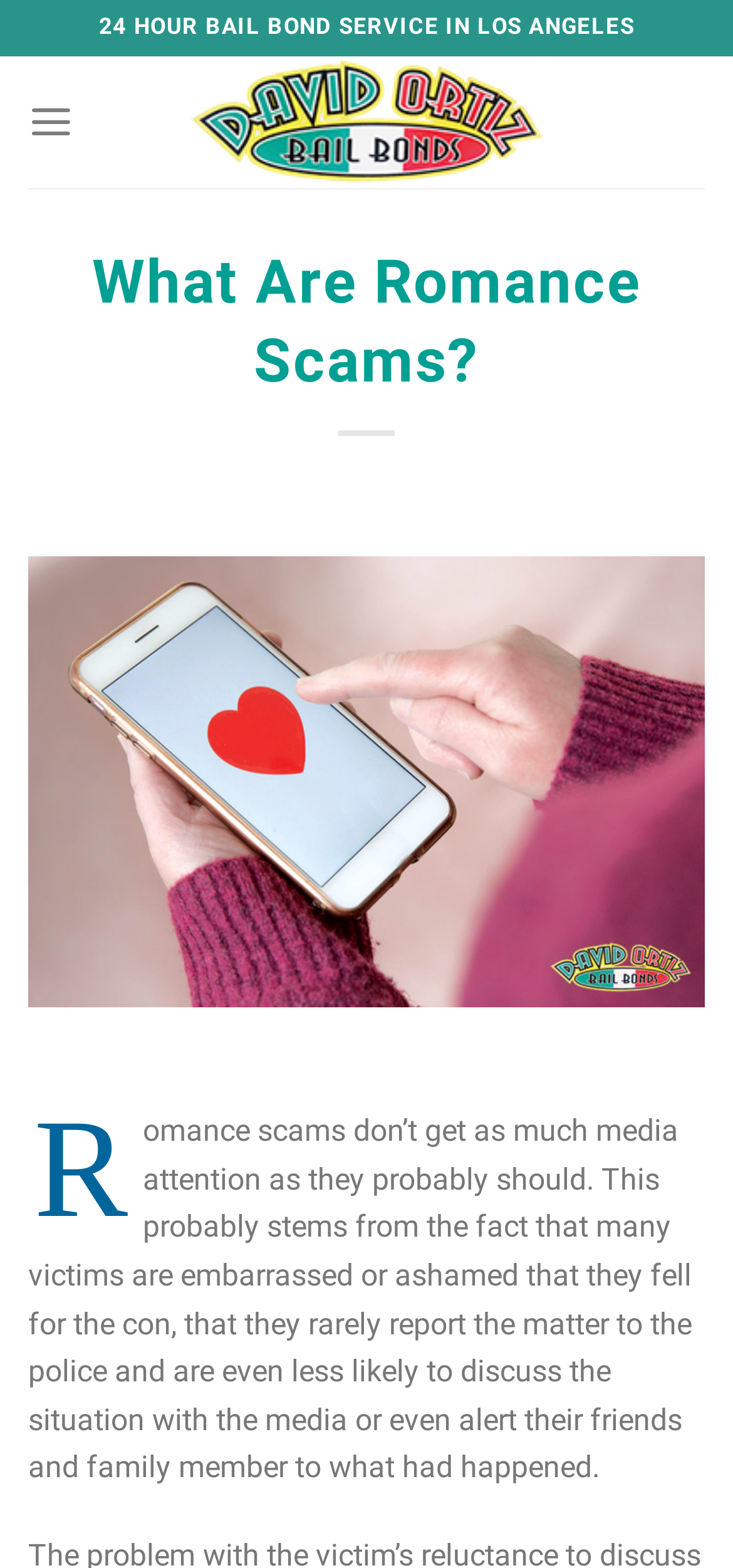What is the location of the bail bond service?
We need a detailed and meticulous answer to the question.

The link 'David Ortiz Bail Bonds | Long Beach Bail Bonds' and the text '24 HOUR BAIL BOND SERVICE IN LOS ANGELES' suggest that the location of the bail bond service is in Long Beach, Los Angeles.